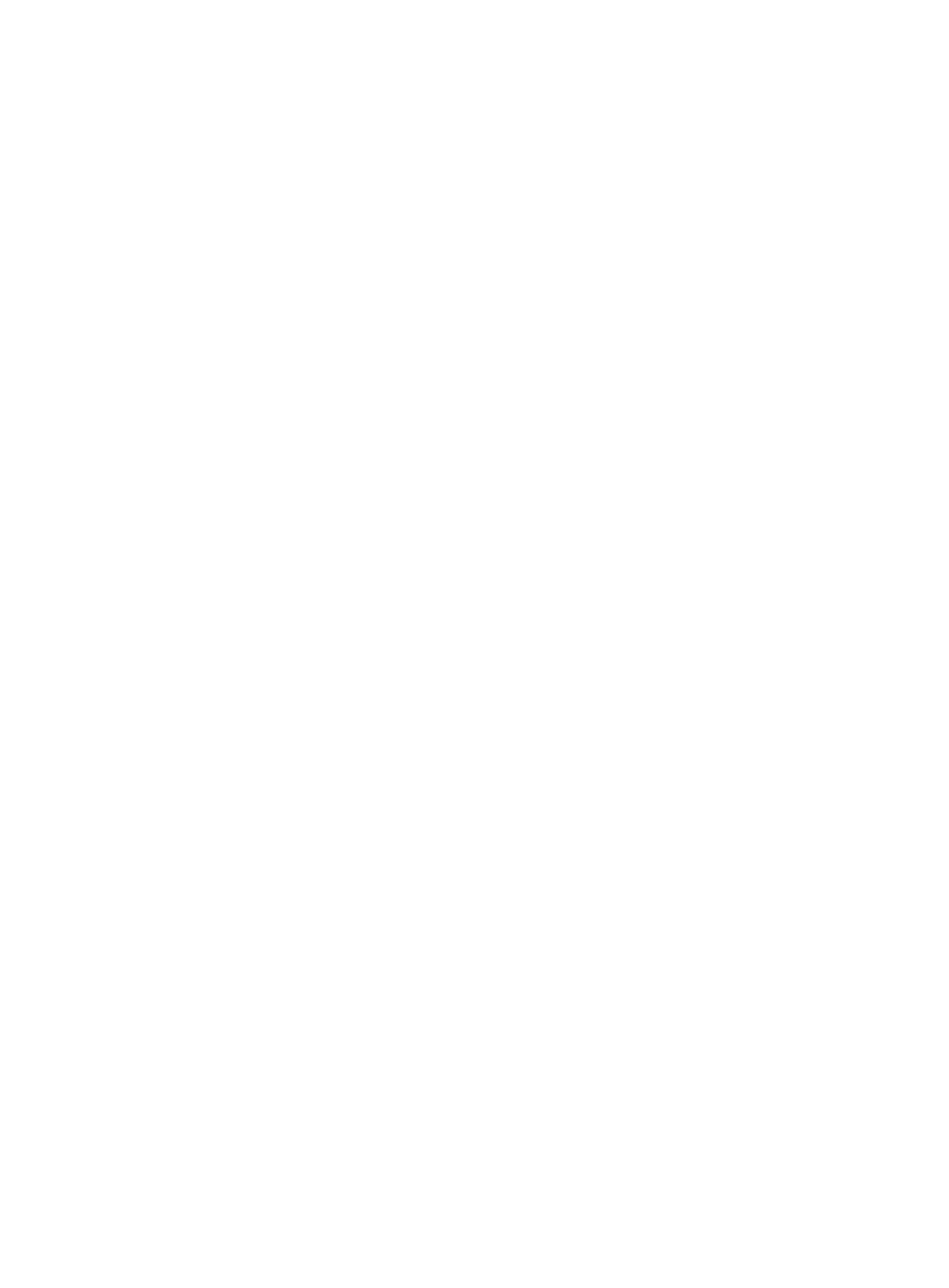Use one word or a short phrase to answer the question provided: 
What type of artworks are displayed on this webpage?

Abstraction and Sculpture